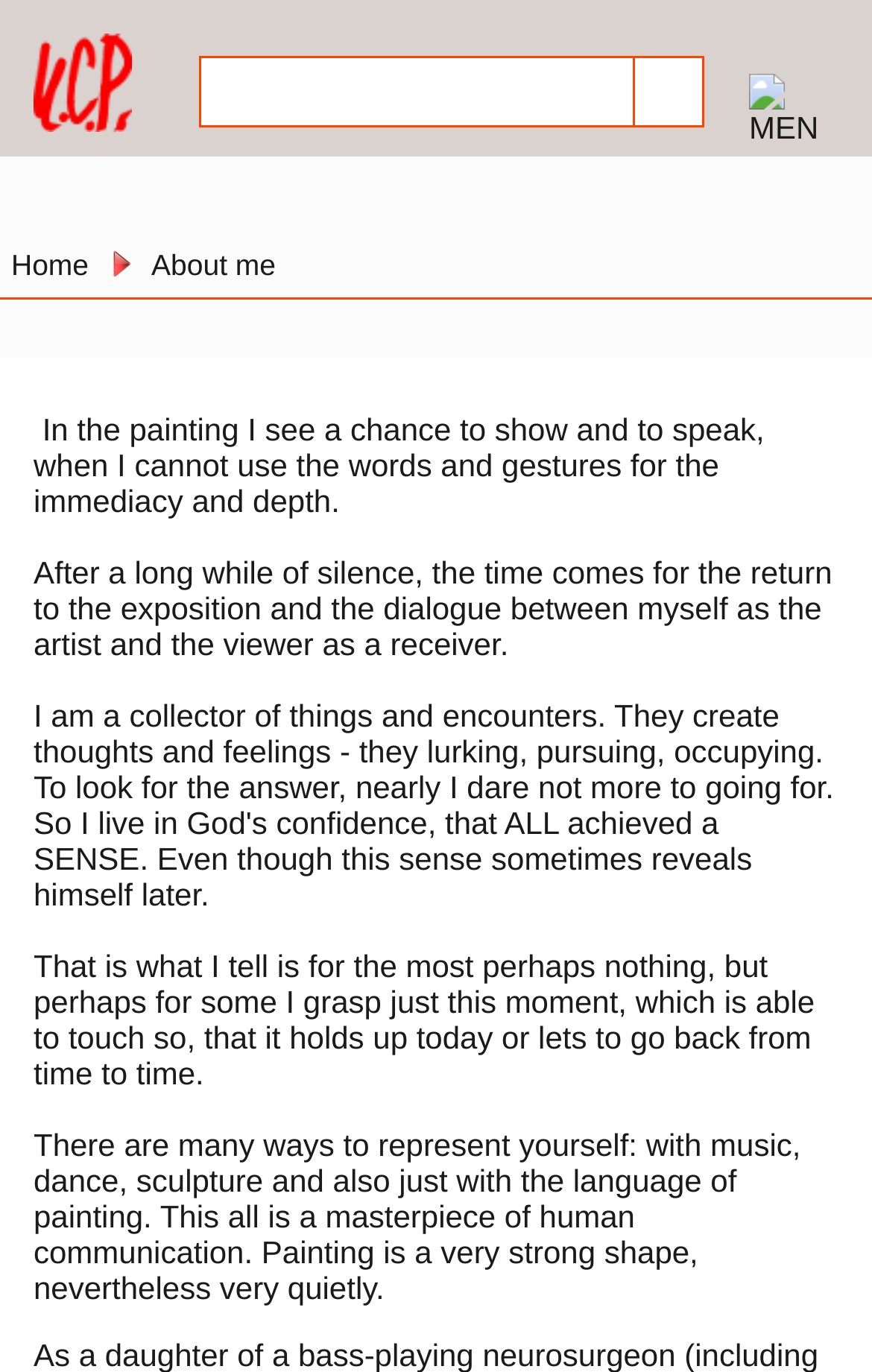Using the webpage screenshot, locate the HTML element that fits the following description and provide its bounding box: "title="Suche starten"".

[0.726, 0.041, 0.808, 0.093]